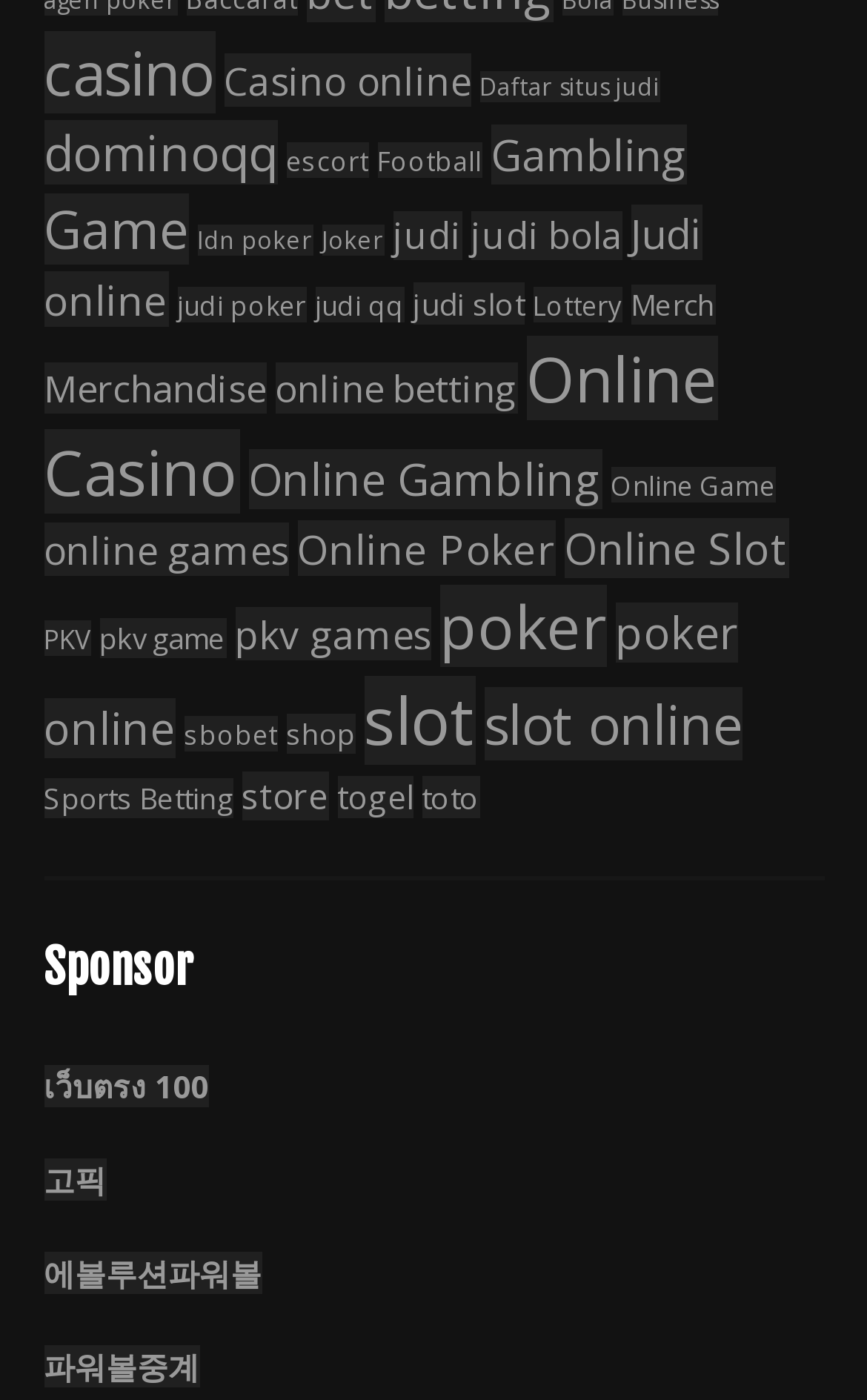Please find the bounding box coordinates of the clickable region needed to complete the following instruction: "View judi online". The bounding box coordinates must consist of four float numbers between 0 and 1, i.e., [left, top, right, bottom].

[0.05, 0.146, 0.809, 0.234]